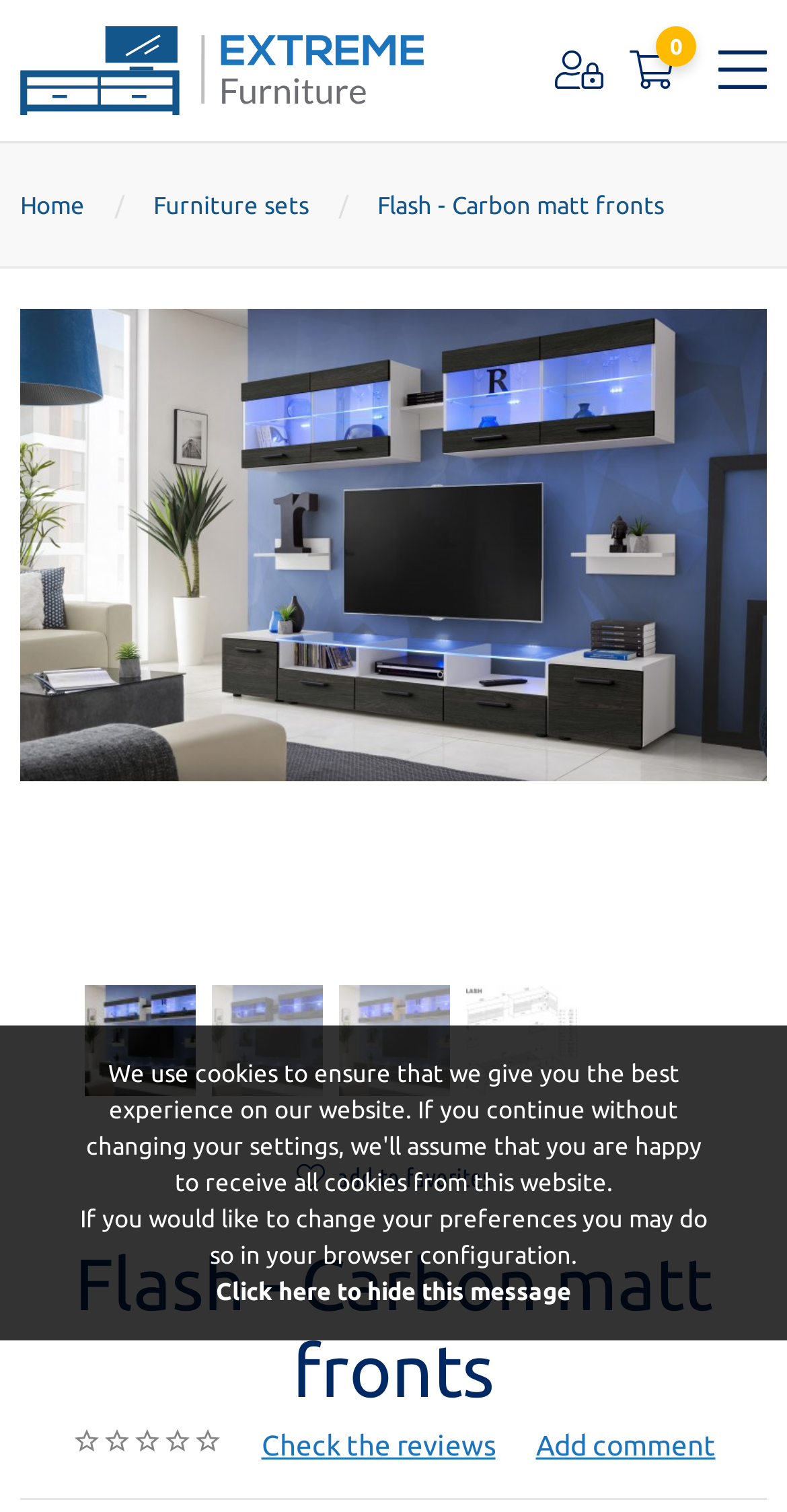Find the headline of the webpage and generate its text content.

Flash - Carbon matt fronts